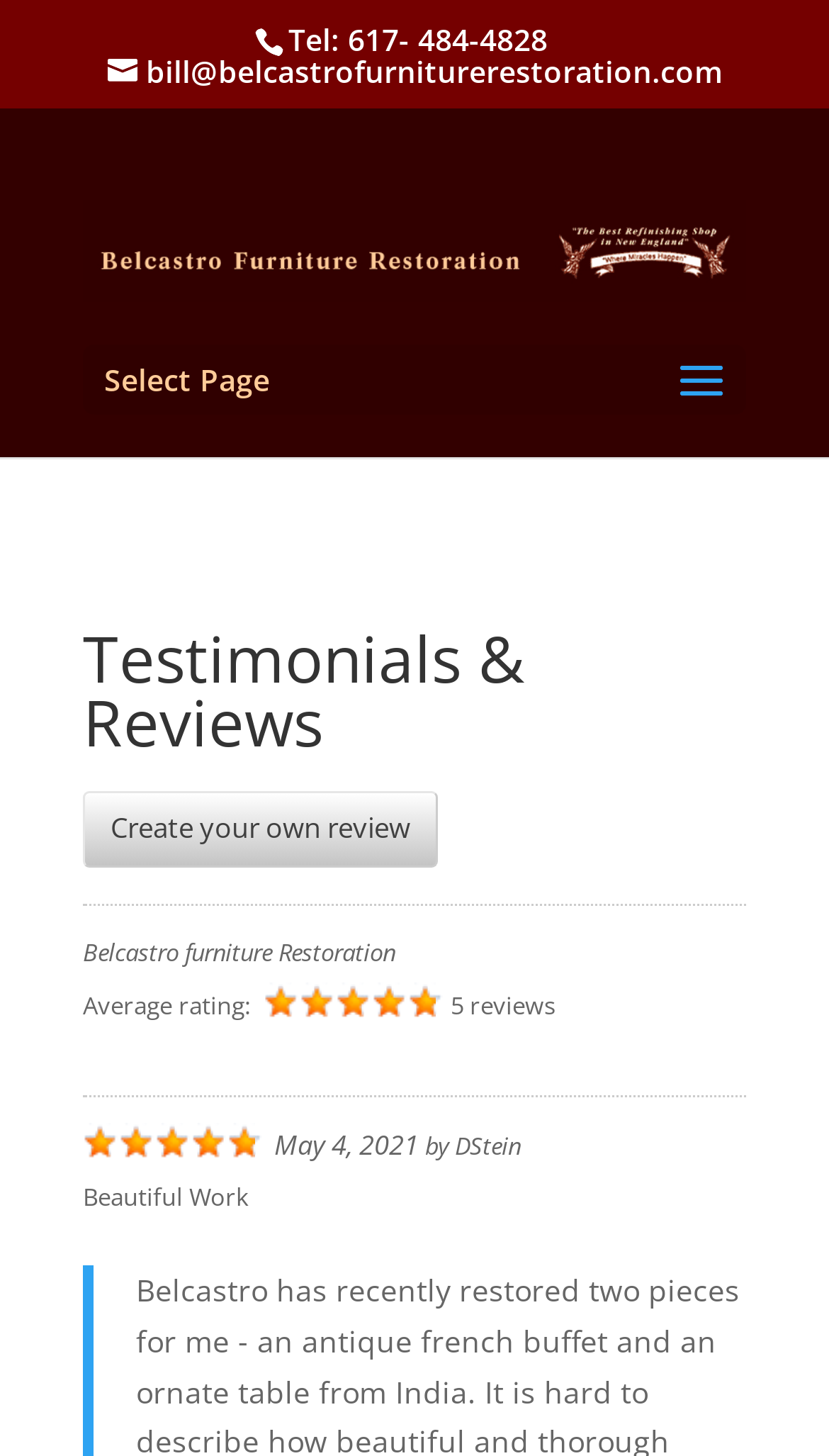Could you identify the text that serves as the heading for this webpage?

Testimonials & Reviews